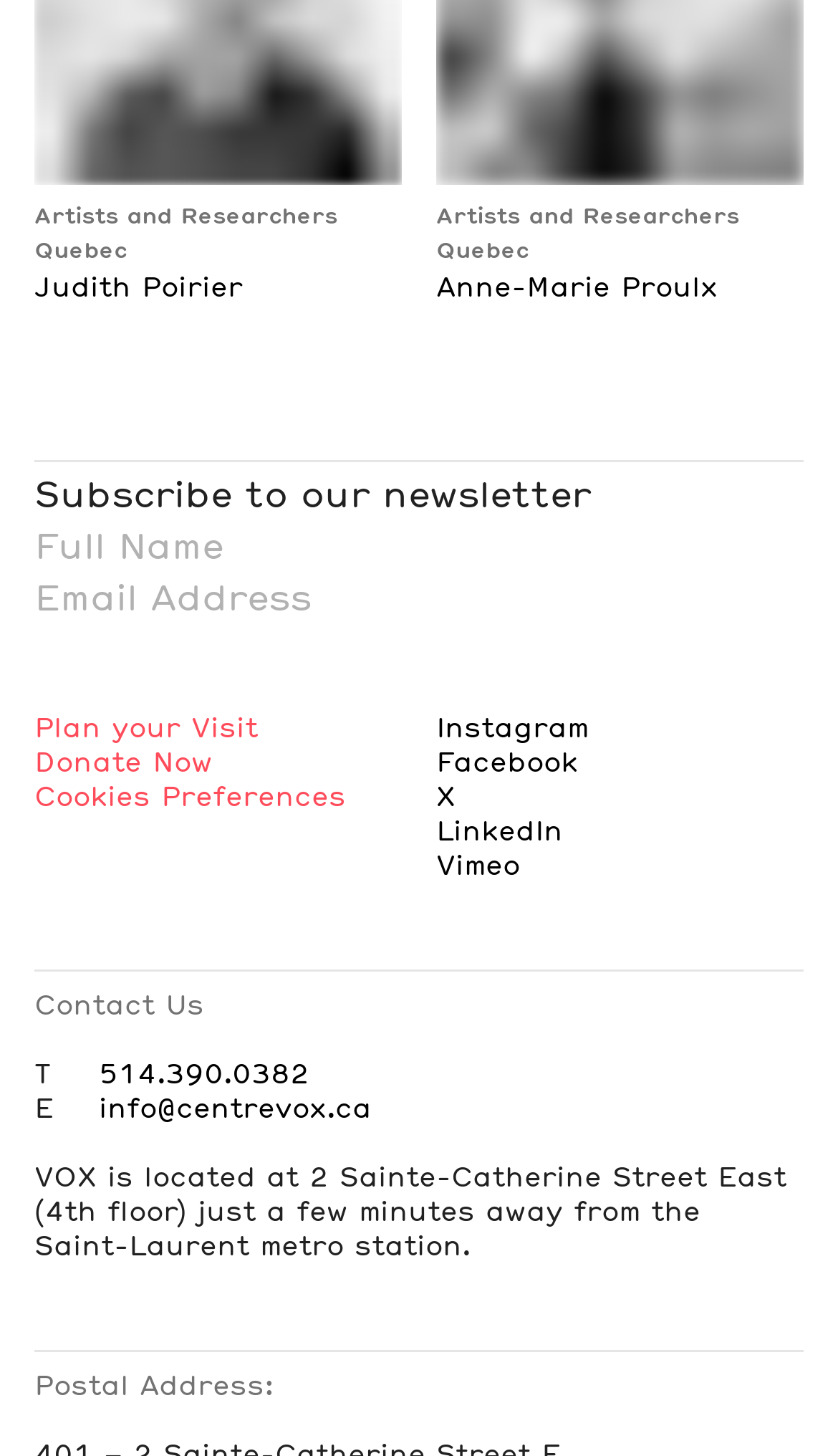Please provide a short answer using a single word or phrase for the question:
What is the phone number to contact?

514.390.0382